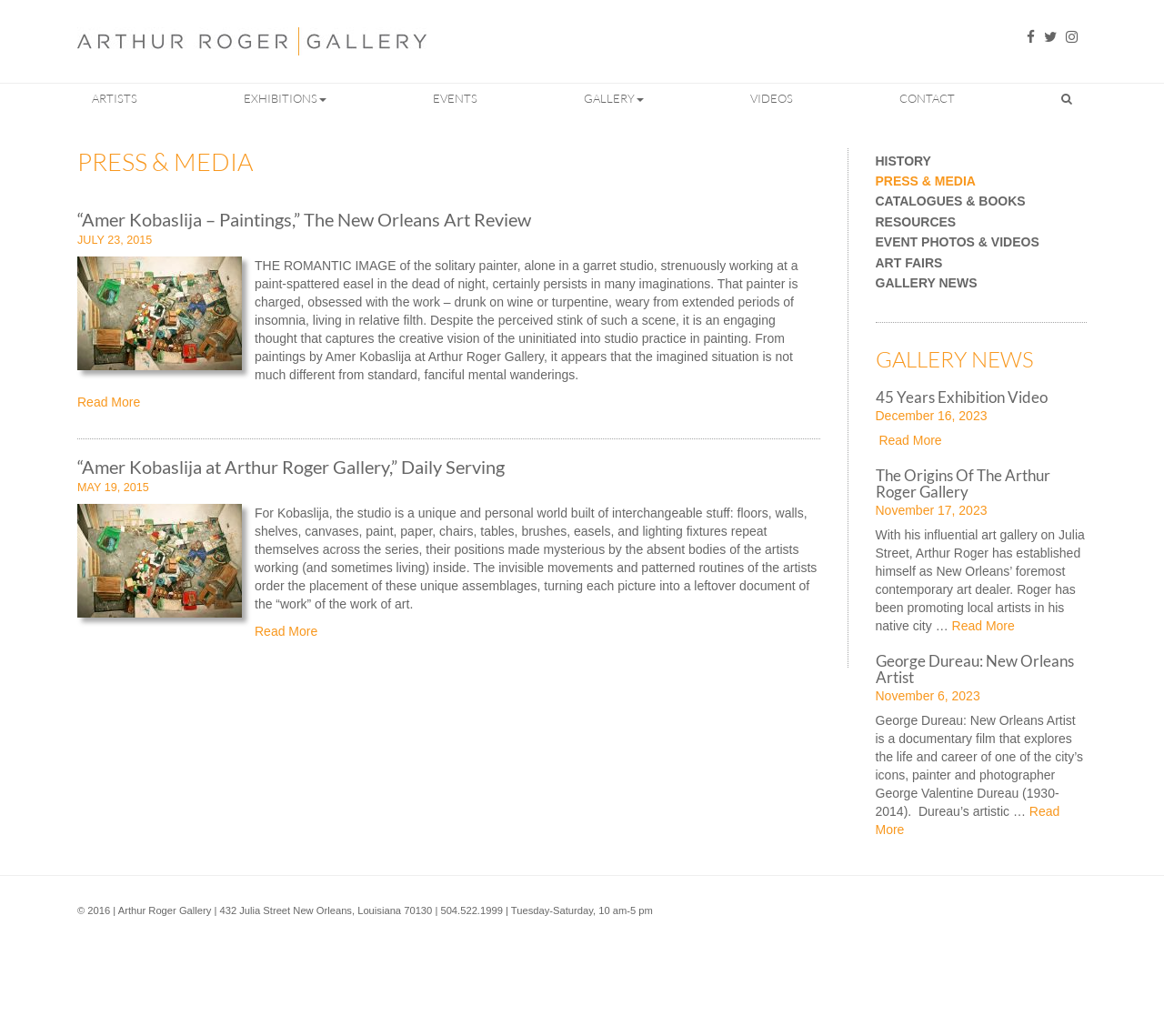Locate the bounding box coordinates of the area you need to click to fulfill this instruction: 'Click on the 'ARTISTS' link'. The coordinates must be in the form of four float numbers ranging from 0 to 1: [left, top, right, bottom].

[0.067, 0.082, 0.13, 0.108]